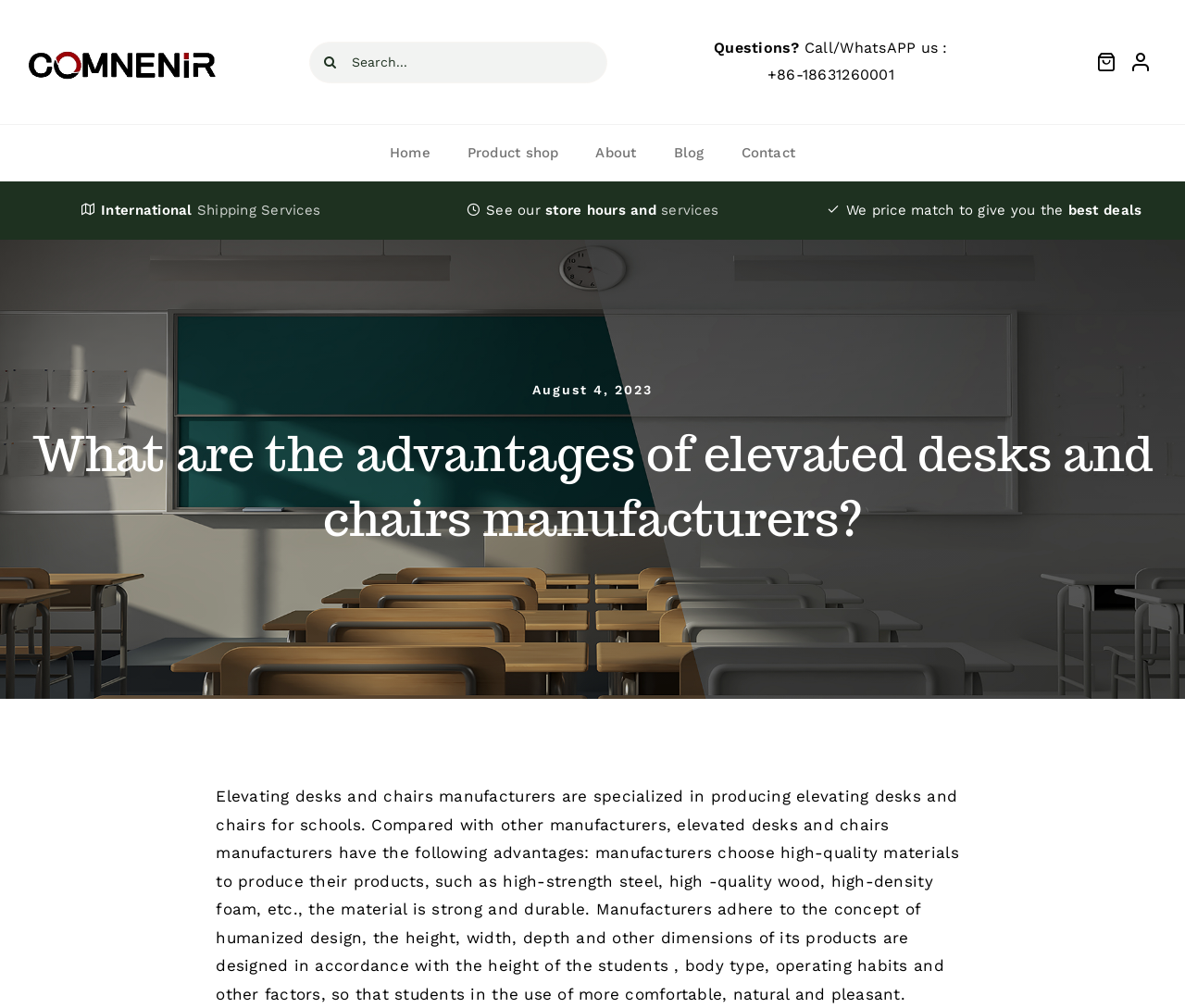Locate the bounding box coordinates of the clickable region necessary to complete the following instruction: "Call or WhatsApp the company". Provide the coordinates in the format of four float numbers between 0 and 1, i.e., [left, top, right, bottom].

[0.648, 0.039, 0.8, 0.083]